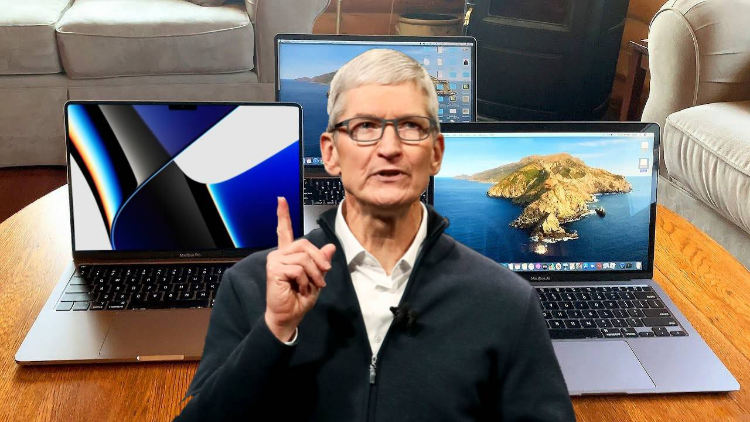Provide a thorough and detailed response to the question by examining the image: 
What is the individual doing?

The individual in the image appears to be making an important point, as they are raising a finger to emphasize their message, suggesting that they are engaged in a presentation or keynote address.